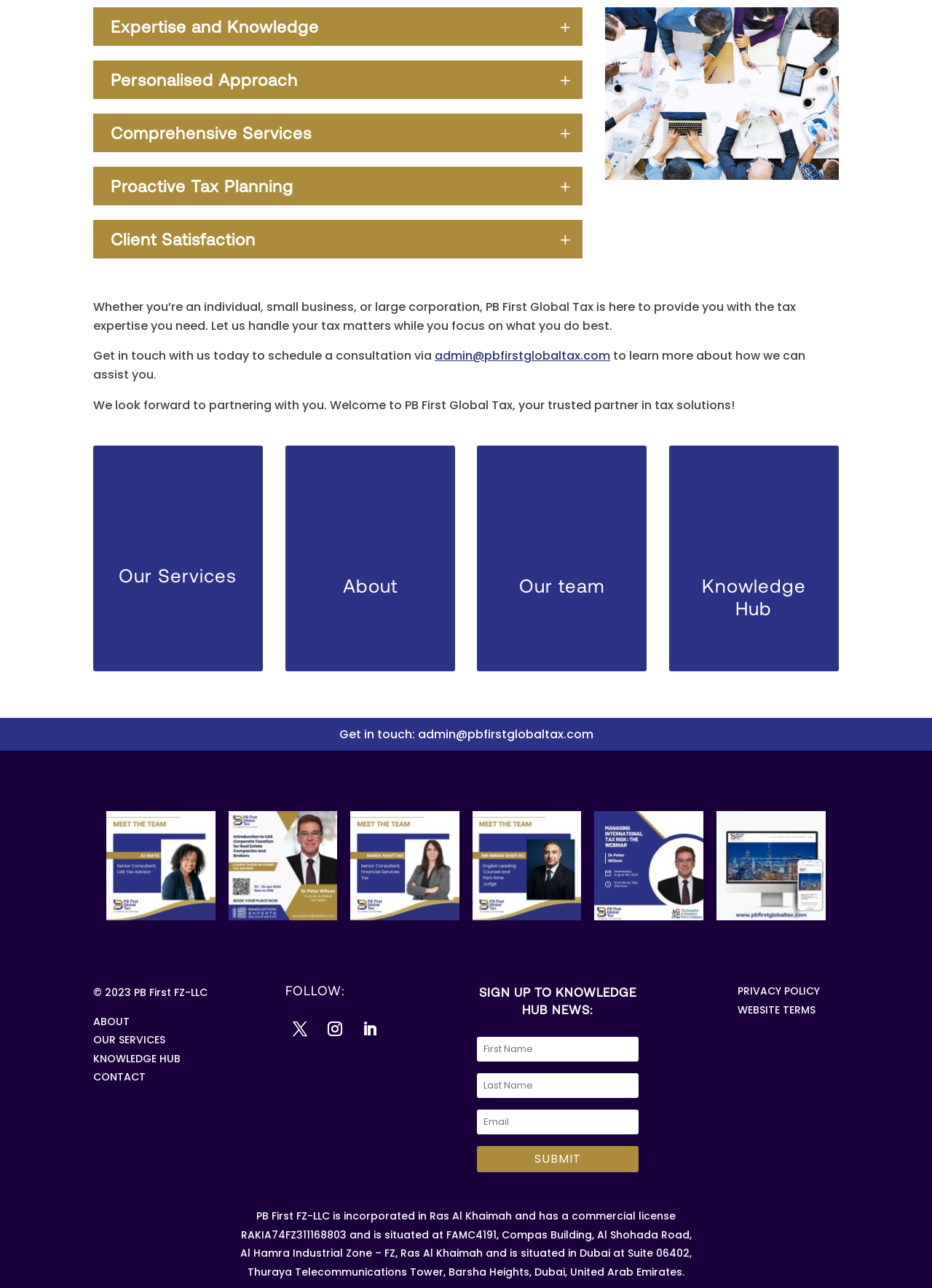Identify the bounding box coordinates of the clickable region required to complete the instruction: "Submit to receive knowledge hub news". The coordinates should be given as four float numbers within the range of 0 and 1, i.e., [left, top, right, bottom].

[0.512, 0.89, 0.685, 0.91]